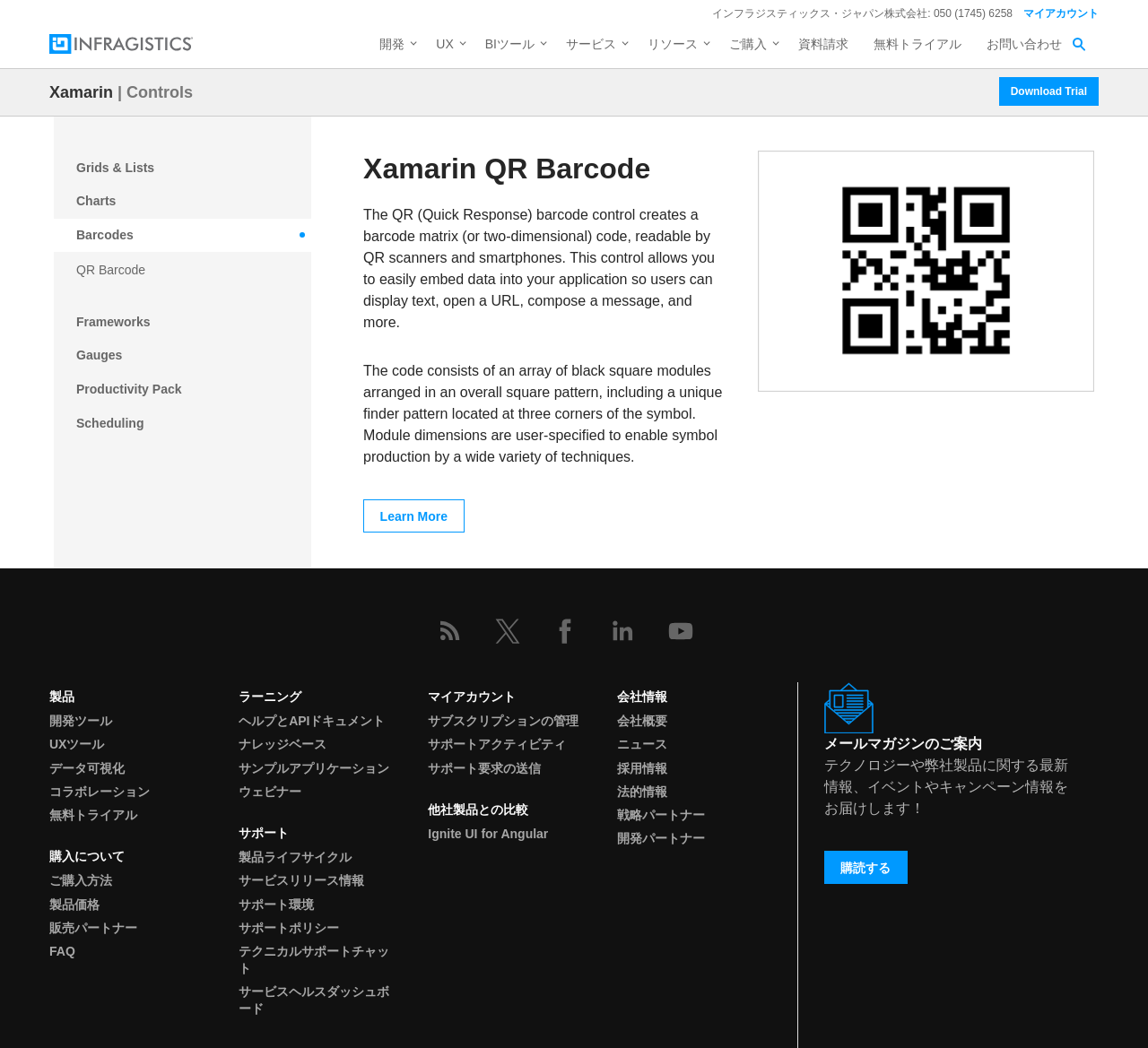Can you determine the bounding box coordinates of the area that needs to be clicked to fulfill the following instruction: "View Xamarin controls"?

[0.047, 0.144, 0.273, 0.176]